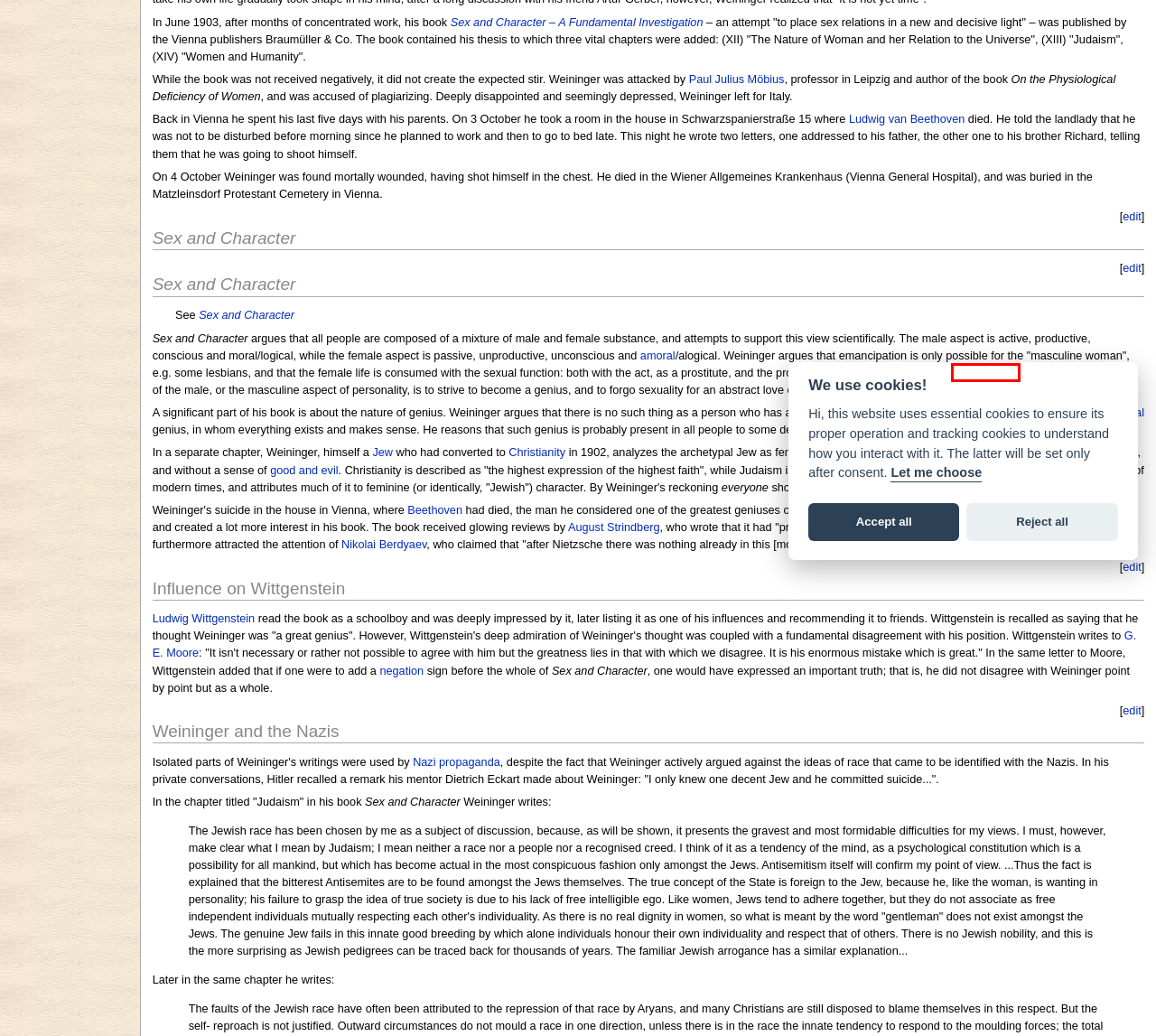Review the screenshot of a webpage containing a red bounding box around an element. Select the description that best matches the new webpage after clicking the highlighted element. The options are:
A. Otto Weininger/Nikolai Berdyaev - The Art and Popular Culture Encyclopedia
B. Otto Weininger/Universality (philosophy) - The Art and Popular Culture Encyclopedia
C. Otto Weininger/Paul Julius Möbius - The Art and Popular Culture Encyclopedia
D. Otto Weininger/Matchmaking - The Art and Popular Culture Encyclopedia
E. Otto Weininger/Cause célèbre - The Art and Popular Culture Encyclopedia
F. Otto Weininger/Propaganda - The Art and Popular Culture Encyclopedia
G. Otto Weininger/G. E. Moore - The Art and Popular Culture Encyclopedia
H. Otto Weininger/Absolute (philosophy) - The Art and Popular Culture Encyclopedia

D